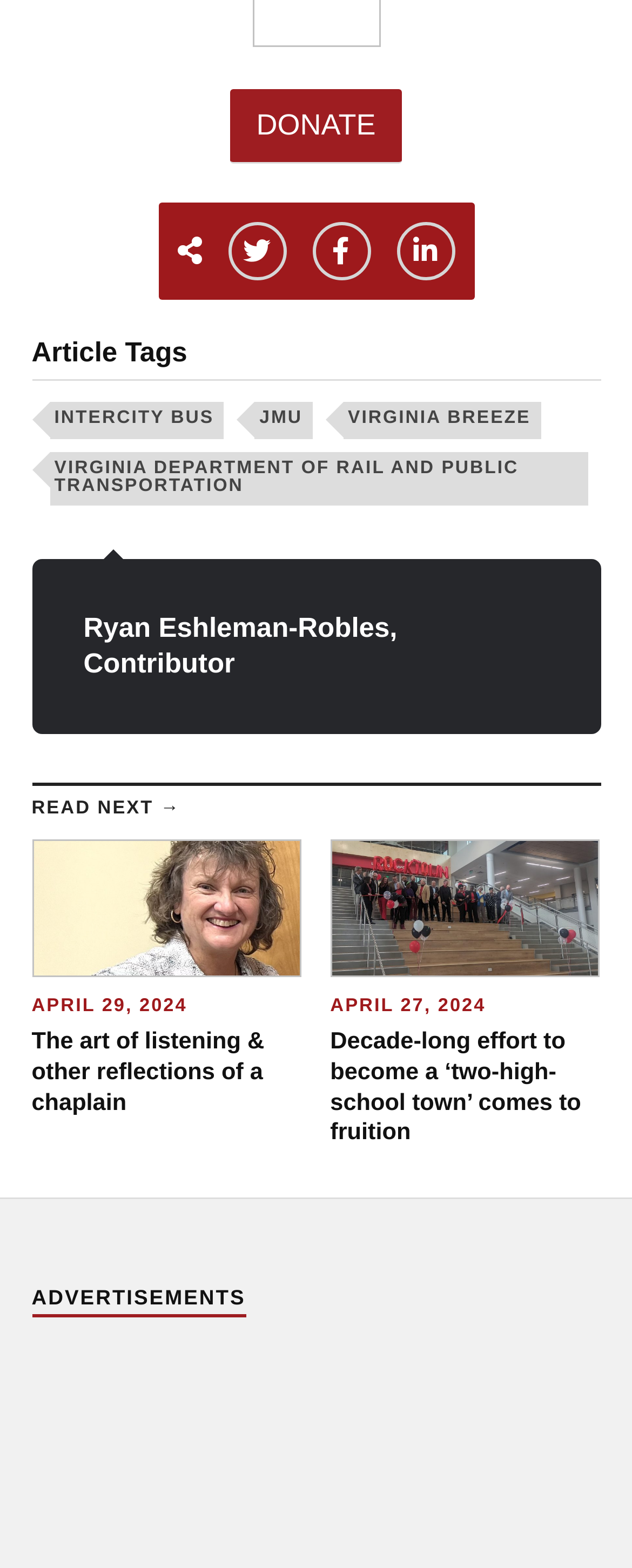What is the author of the first article?
Based on the visual, give a brief answer using one word or a short phrase.

Ryan Eshleman-Robles